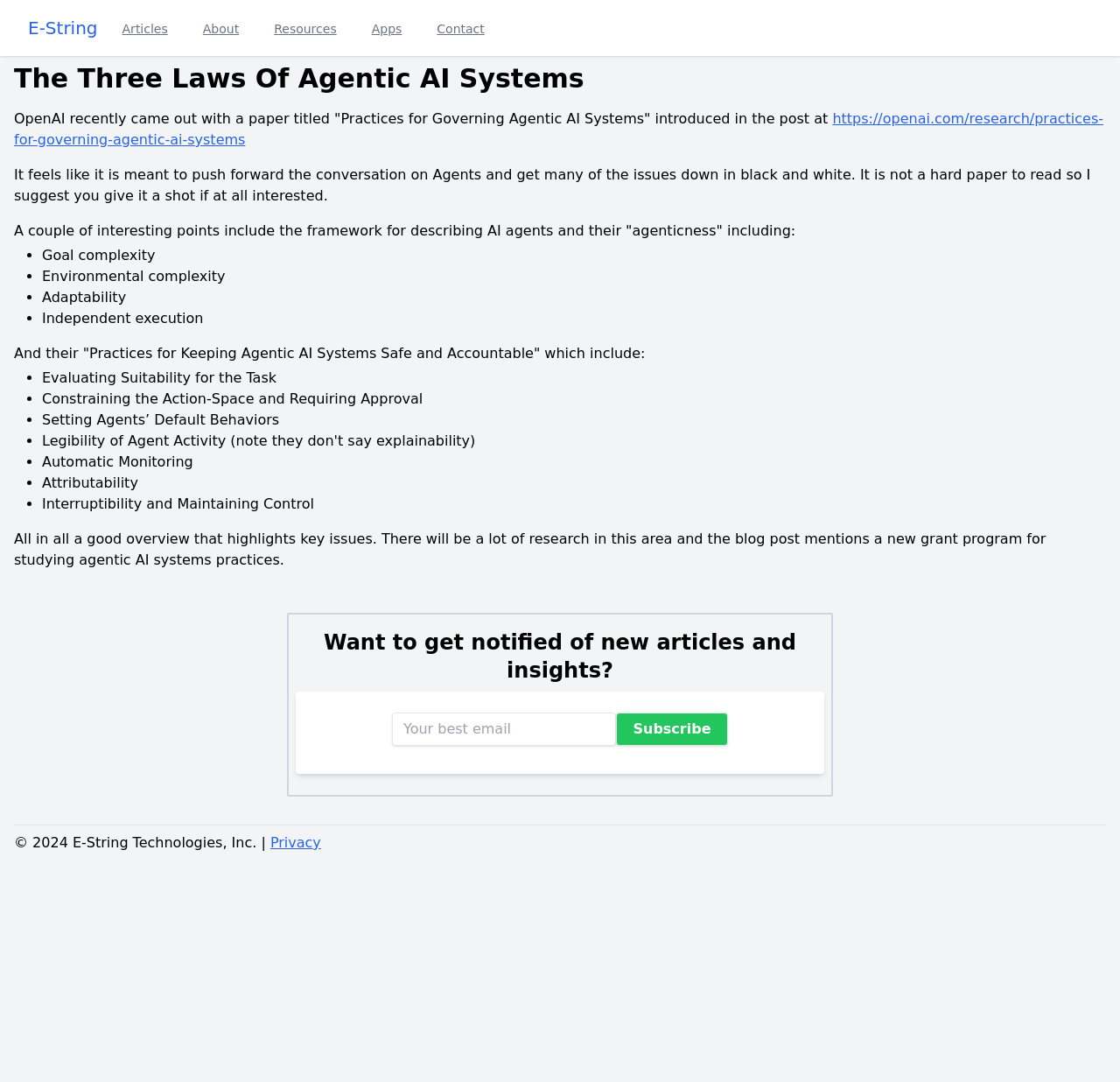What is the year of the copyright?
From the image, respond using a single word or phrase.

2024